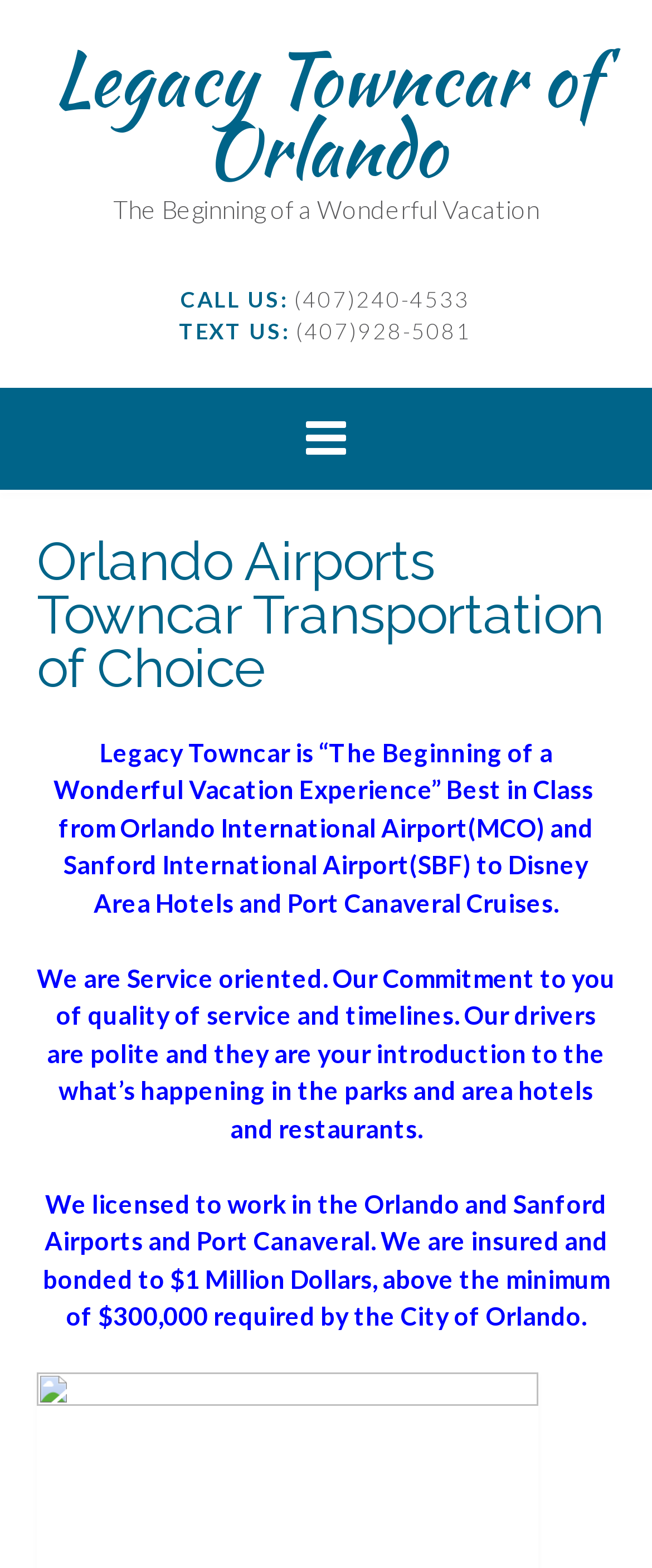Produce an elaborate caption capturing the essence of the webpage.

The webpage is about Legacy Towncar of Orlando, a transportation service provider. At the top, there is a link to the company's website, "Legacy Towncar of Orlando". Below it, there is a heading that reads "The Beginning of a Wonderful Vacation". 

To the right of the heading, there are two blocks of contact information. The first block has the text "CALL US:" followed by the phone number "(407)240-4533". The second block has the text "TEXT US:" followed by the phone number "(407)928-5081". 

Below the contact information, there is a large header that spans almost the entire width of the page, with the title "Orlando Airports Towncar Transportation of Choice". 

Under the header, there are three paragraphs of text. The first paragraph describes the company's service, stating that it provides "Best in Class" transportation from Orlando International Airport and Sanford International Airport to Disney Area Hotels and Port Canaveral Cruises. 

The second paragraph emphasizes the company's commitment to quality of service and timelines, and mentions that the drivers are polite and knowledgeable about the local area. 

The third paragraph provides information about the company's licenses, insurance, and bonding, stating that it is licensed to work in the Orlando and Sanford Airports and Port Canaveral, and is insured and bonded to $1 Million Dollars.